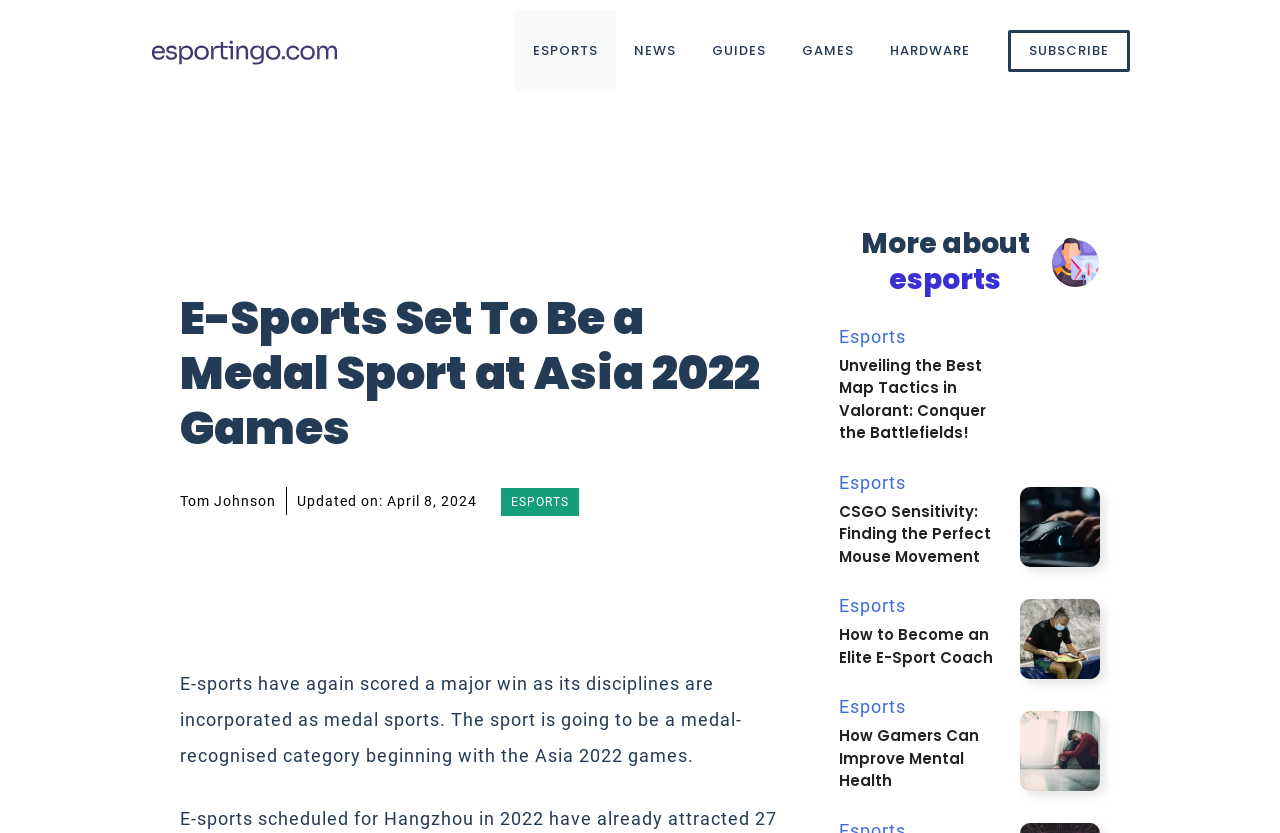Please provide the bounding box coordinates for the element that needs to be clicked to perform the instruction: "Check out the article about CSGO Sensitivity". The coordinates must consist of four float numbers between 0 and 1, formatted as [left, top, right, bottom].

[0.655, 0.601, 0.774, 0.68]